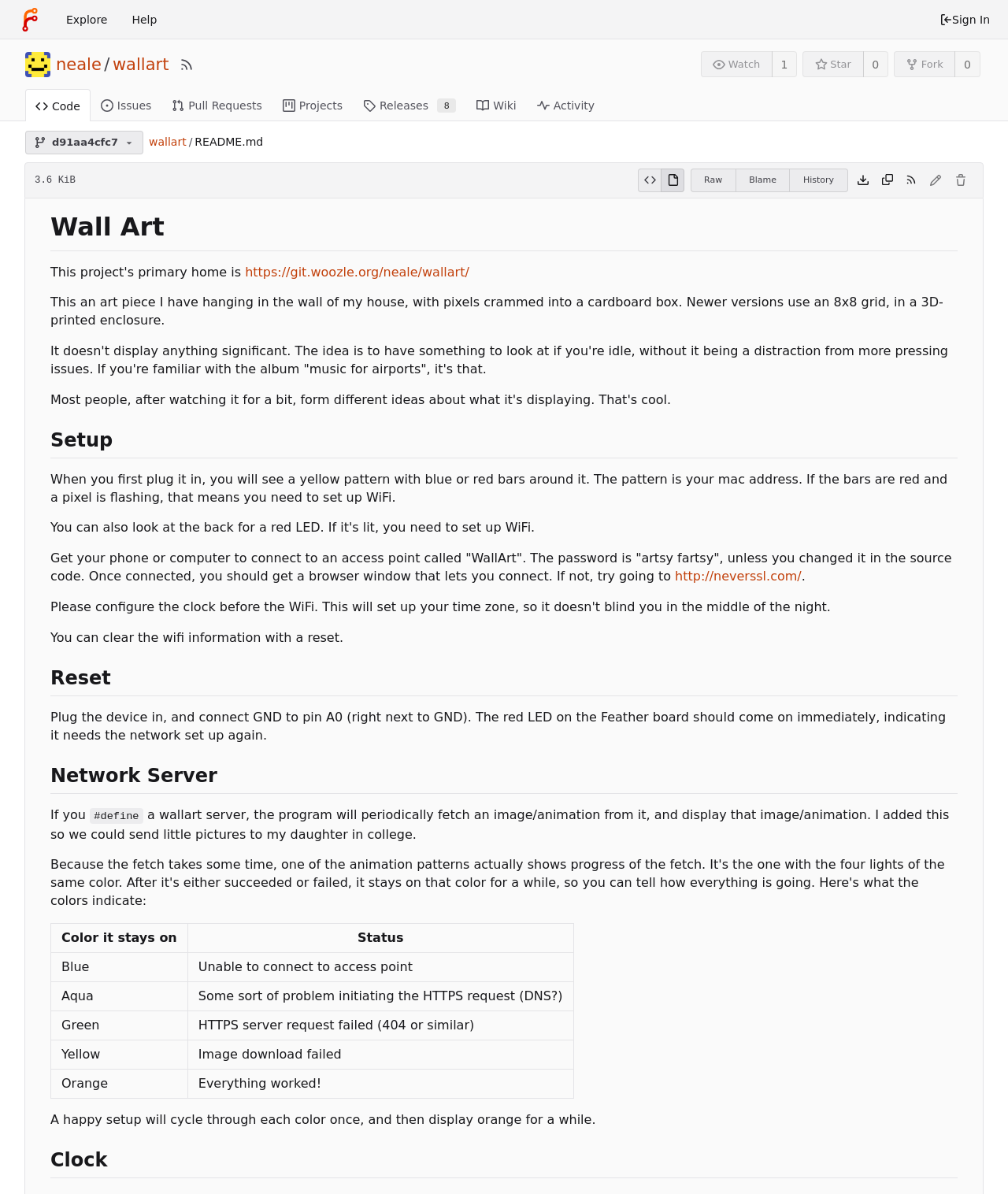Answer the question using only a single word or phrase: 
How do you reset the WiFi information?

with a reset